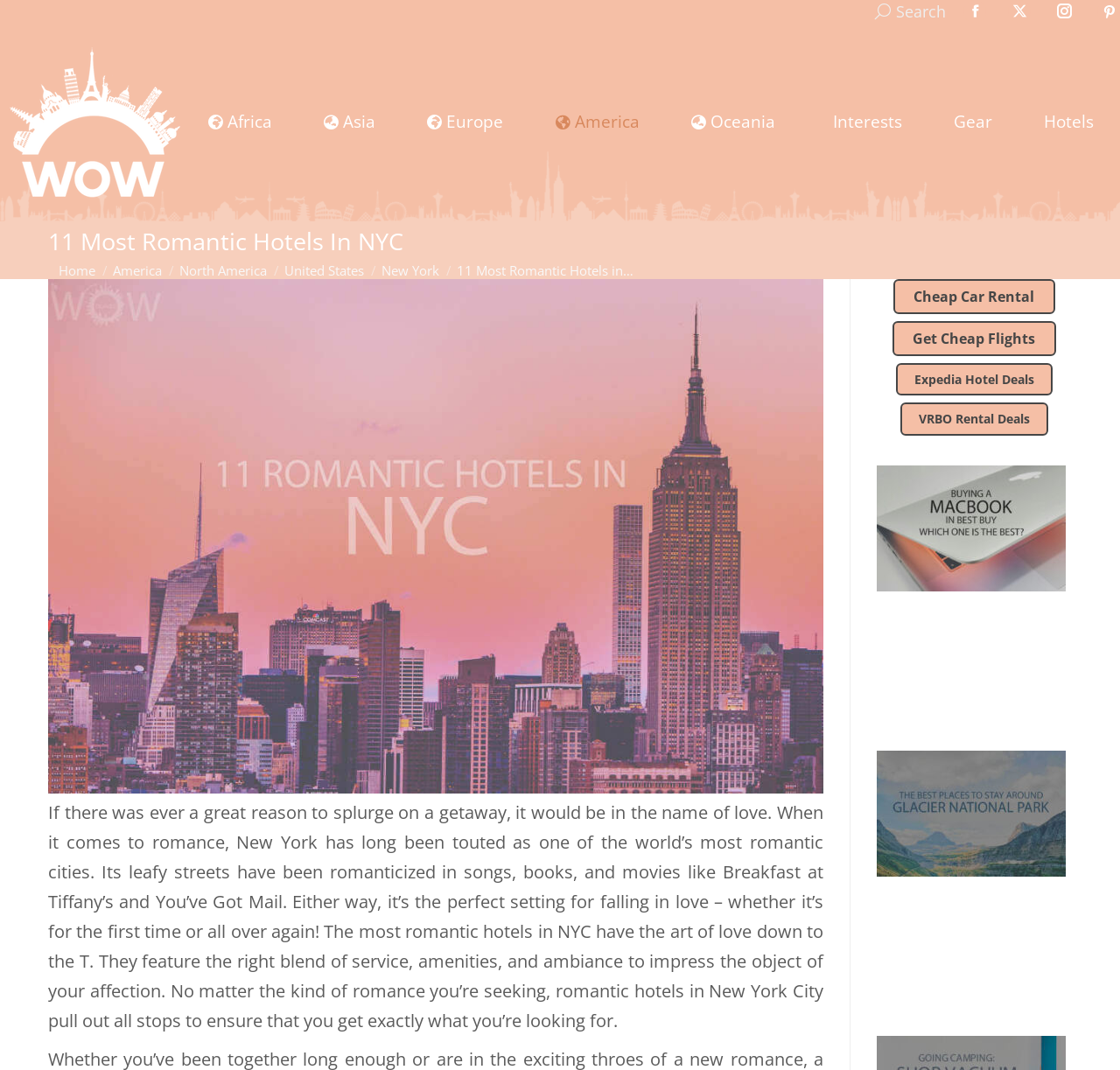Kindly determine the bounding box coordinates for the area that needs to be clicked to execute this instruction: "Visit WOW Travel Facebook page".

[0.86, 0.0, 0.88, 0.021]